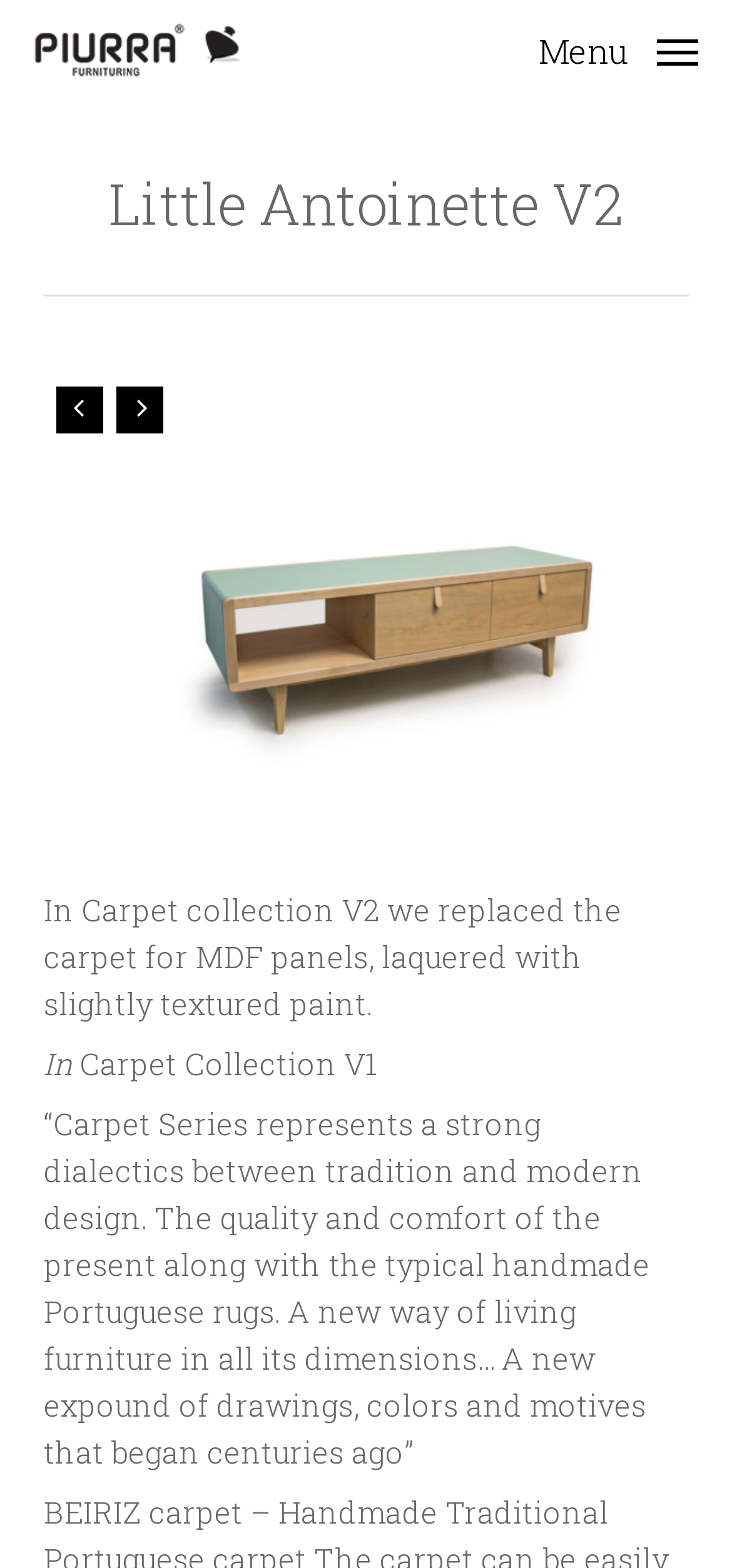What is the theme of the Carpet Series?
Provide an in-depth answer to the question, covering all aspects.

According to the heading element with the text '“Carpet Series represents a strong dialectics between tradition and modern design. The quality and comfort of the present along with the typical handmade Portuguese rugs. A new way of living furniture in all its dimensions… A new expound of drawings, colors and motives that began centuries ago”', the theme of the Carpet Series is the combination of tradition and modern design.